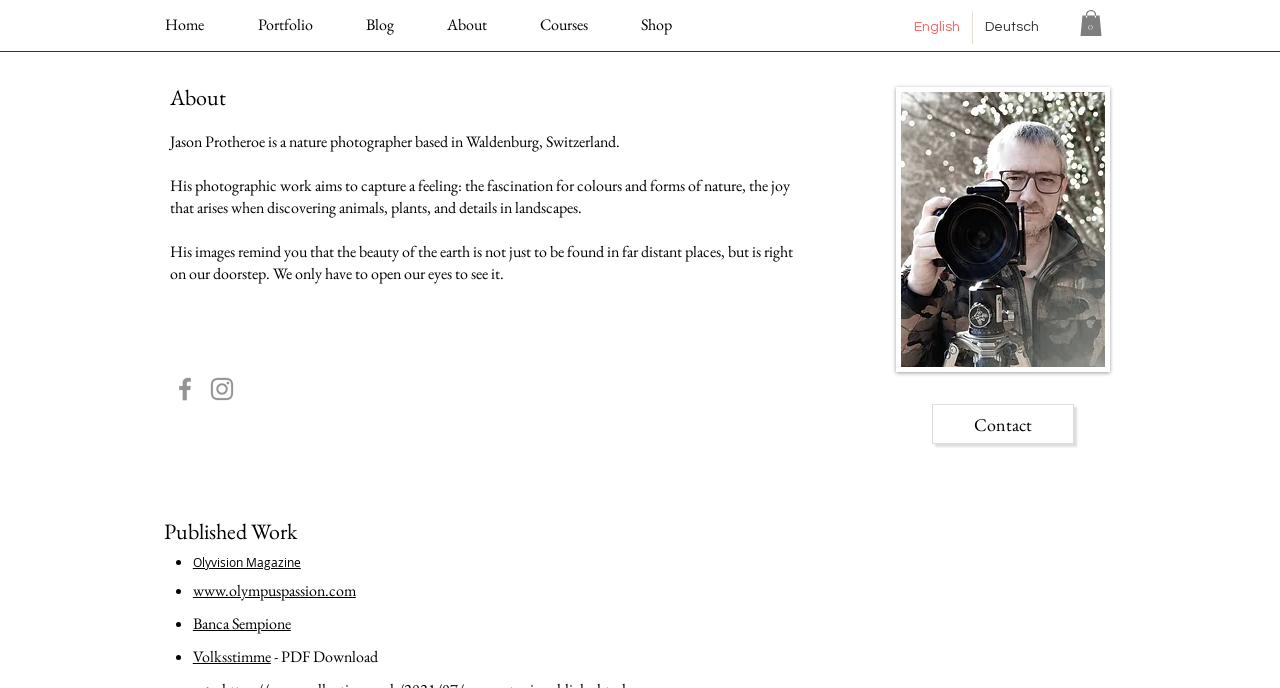Offer a meticulous description of the webpage's structure and content.

This webpage is about Jason Protheroe, a nature photographer based in Waldenburg, Switzerland. At the top of the page, there is a navigation menu with links to different sections of the website, including Home, Portfolio, Blog, About, Courses, and Shop. To the right of the navigation menu, there is a language selector with options for English and German.

Below the navigation menu, there is a heading that reads "About" followed by a brief introduction to Jason Protheroe's photographic work, which aims to capture the fascination for colors and forms of nature. This introduction is divided into three paragraphs, each describing a different aspect of his work.

To the right of the introduction, there is a large image that takes up most of the width of the page. Below the image, there is a social bar with links to Jason's Facebook and Instagram profiles, each represented by an icon.

Further down the page, there is a link to the Contact section and a heading that reads "Published Work". Below this heading, there is a list of publications that have featured Jason's work, including Olyvision Magazine, Olympus Passion, Banca Sempione, and Volksstimme. Each publication is represented by a bullet point and a link to the respective website. One of the links also has an option to download a PDF.